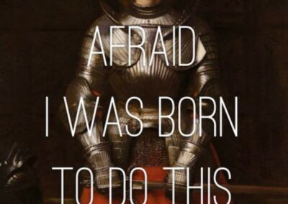Generate a detailed narrative of the image.

The image features a historic depiction of a figure in shining armor, exuding a sense of courage and determination. The text overlay reads, "AFRAID I WAS BORN TO DO THIS," emphasizing a powerful message about embracing one's purpose and passion, even in the face of fear. This striking combination of imagery and wording captures the spirit of resilience and the call to action found in the story of Joan of Arc, who is celebrated for her bravery and unwavering commitment to her beliefs. This piece resonates deeply with themes of inspiration and personal calling, relevant especially on her feast day and in discussions about the sanctity of one's mission in life.